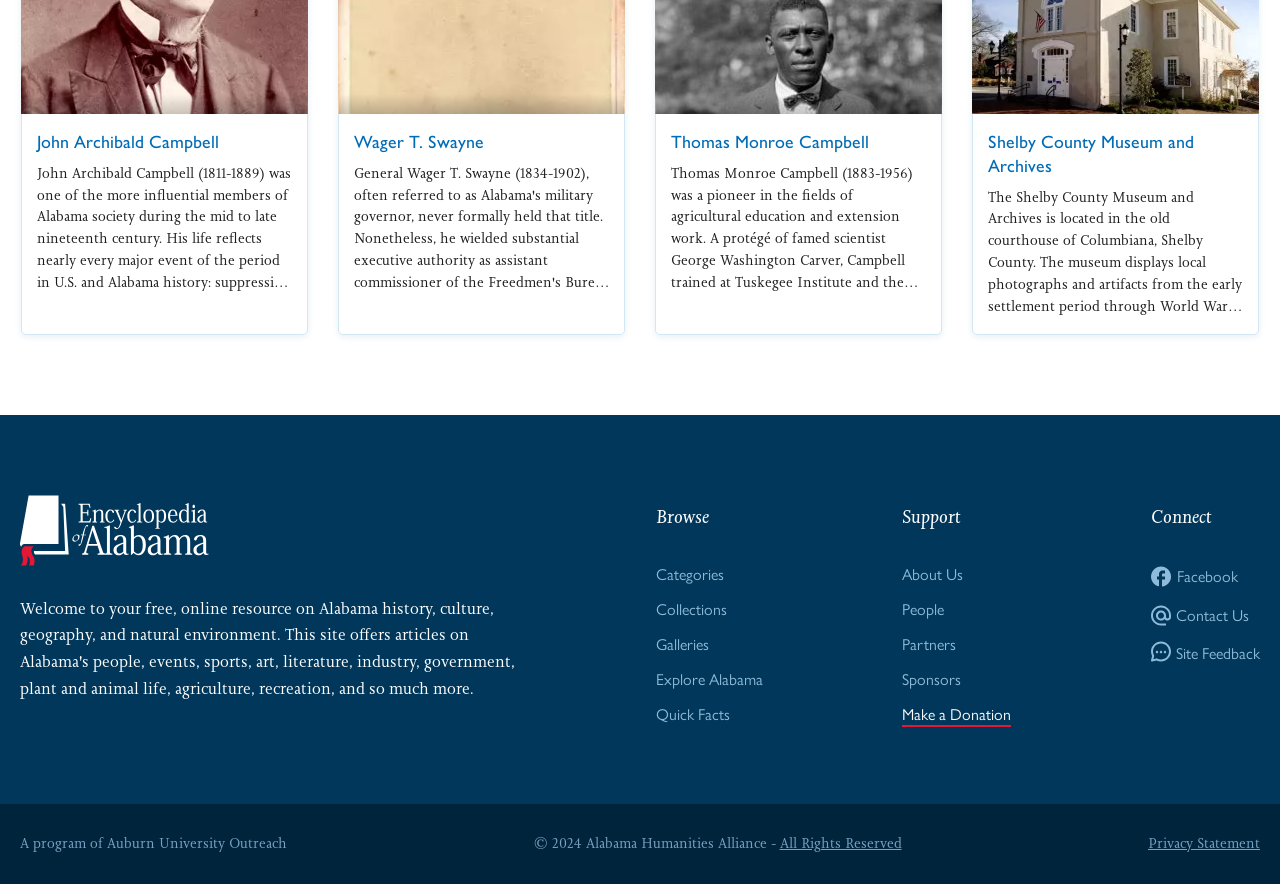Determine the bounding box coordinates for the region that must be clicked to execute the following instruction: "Browse the collections".

[0.512, 0.636, 0.565, 0.662]